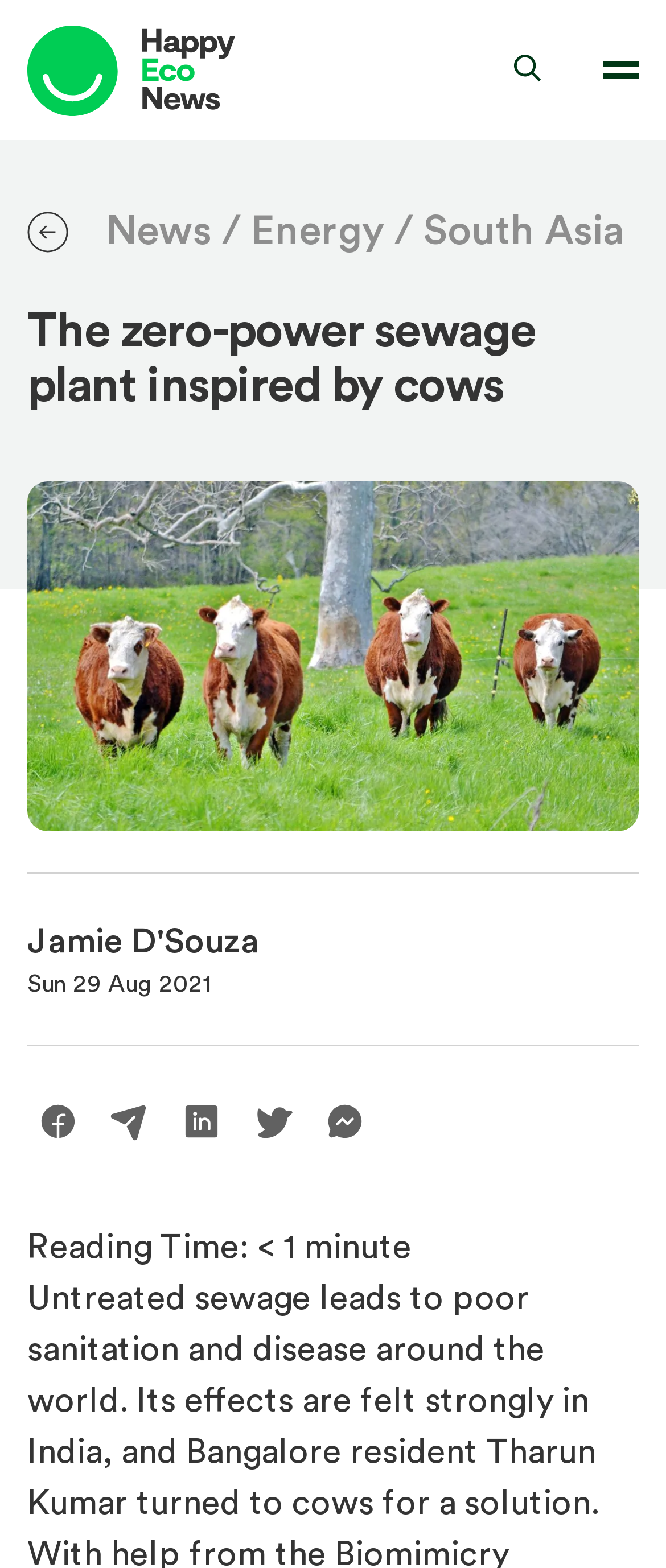Determine and generate the text content of the webpage's headline.

The zero-power sewage plant inspired by cows